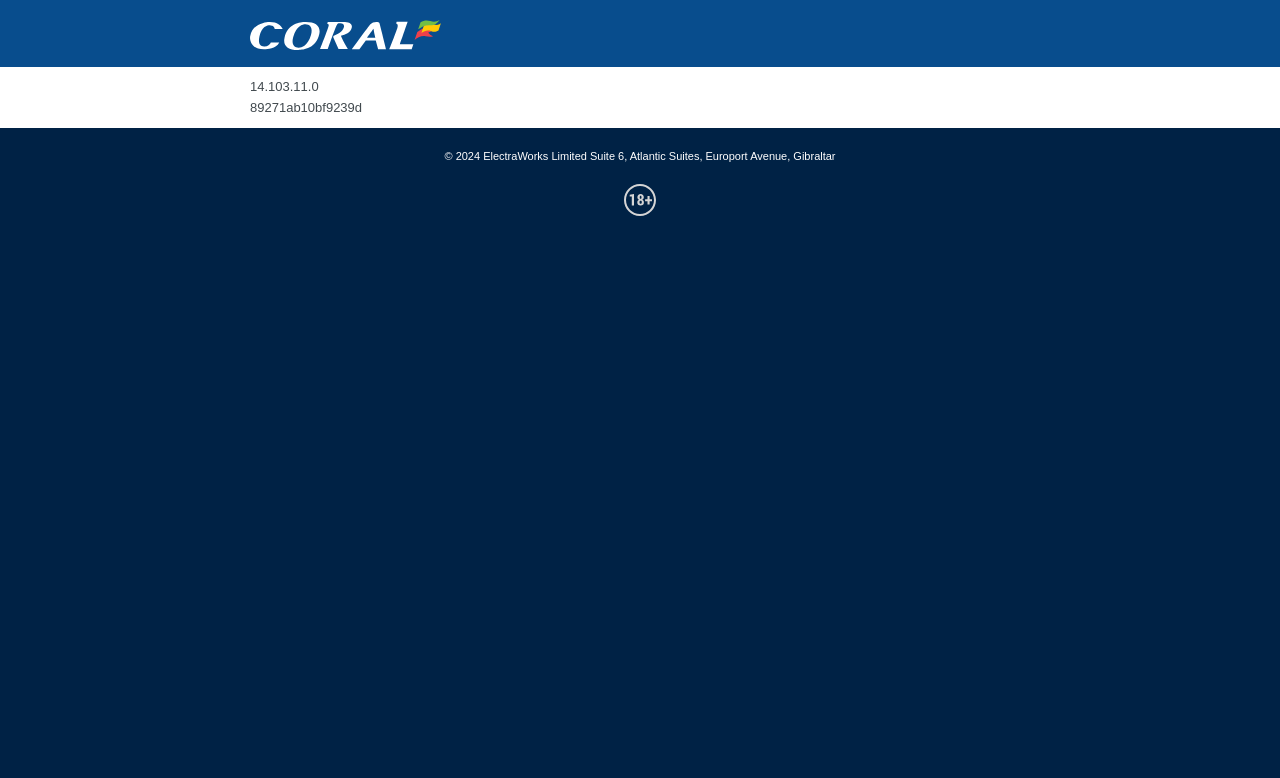What is the purpose of the text '89271ab10bf9239d'?
Look at the screenshot and give a one-word or phrase answer.

Unique identifier